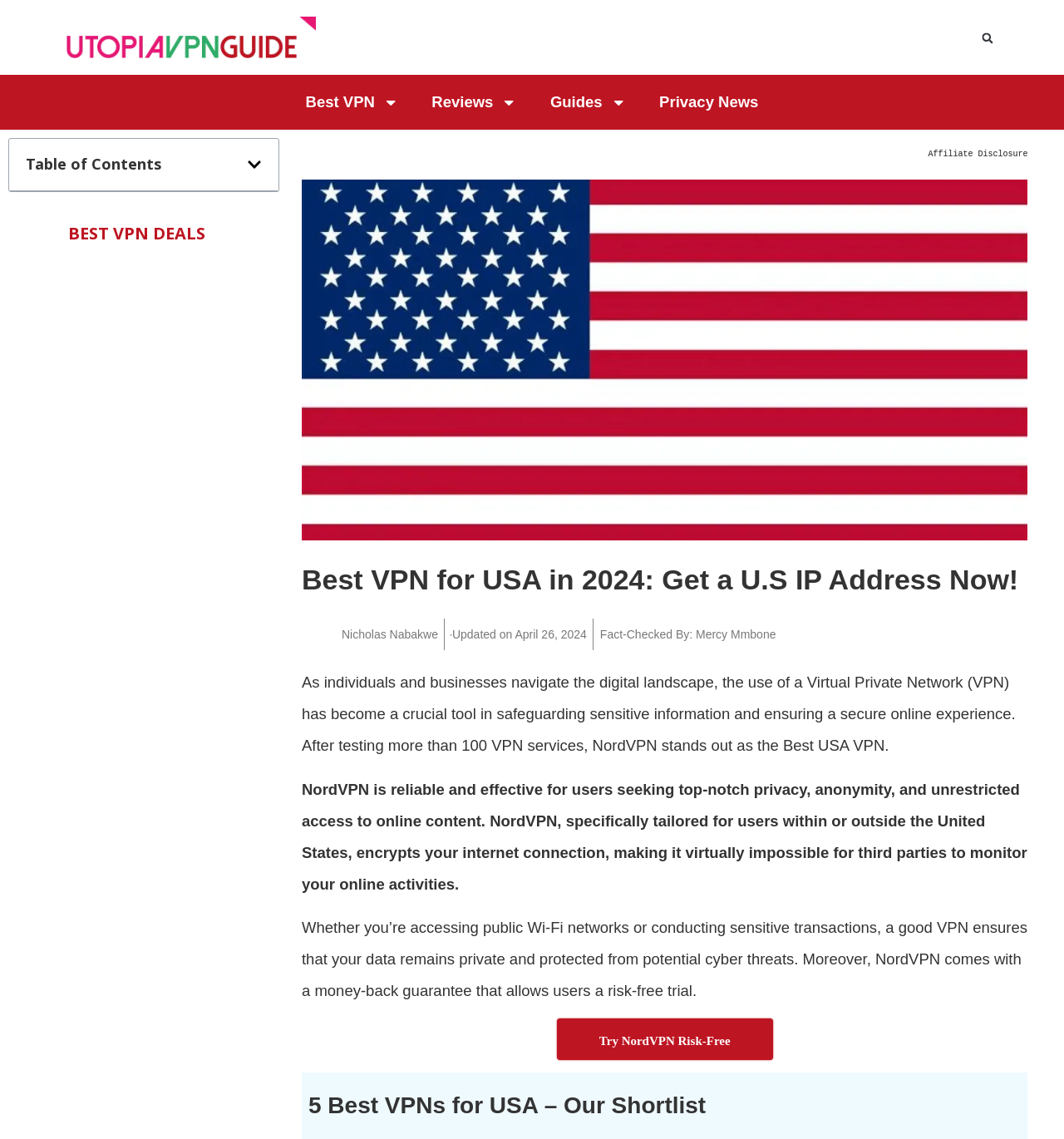What is the discount percentage for Surfshark VPN Deal?
Give a one-word or short-phrase answer derived from the screenshot.

81%